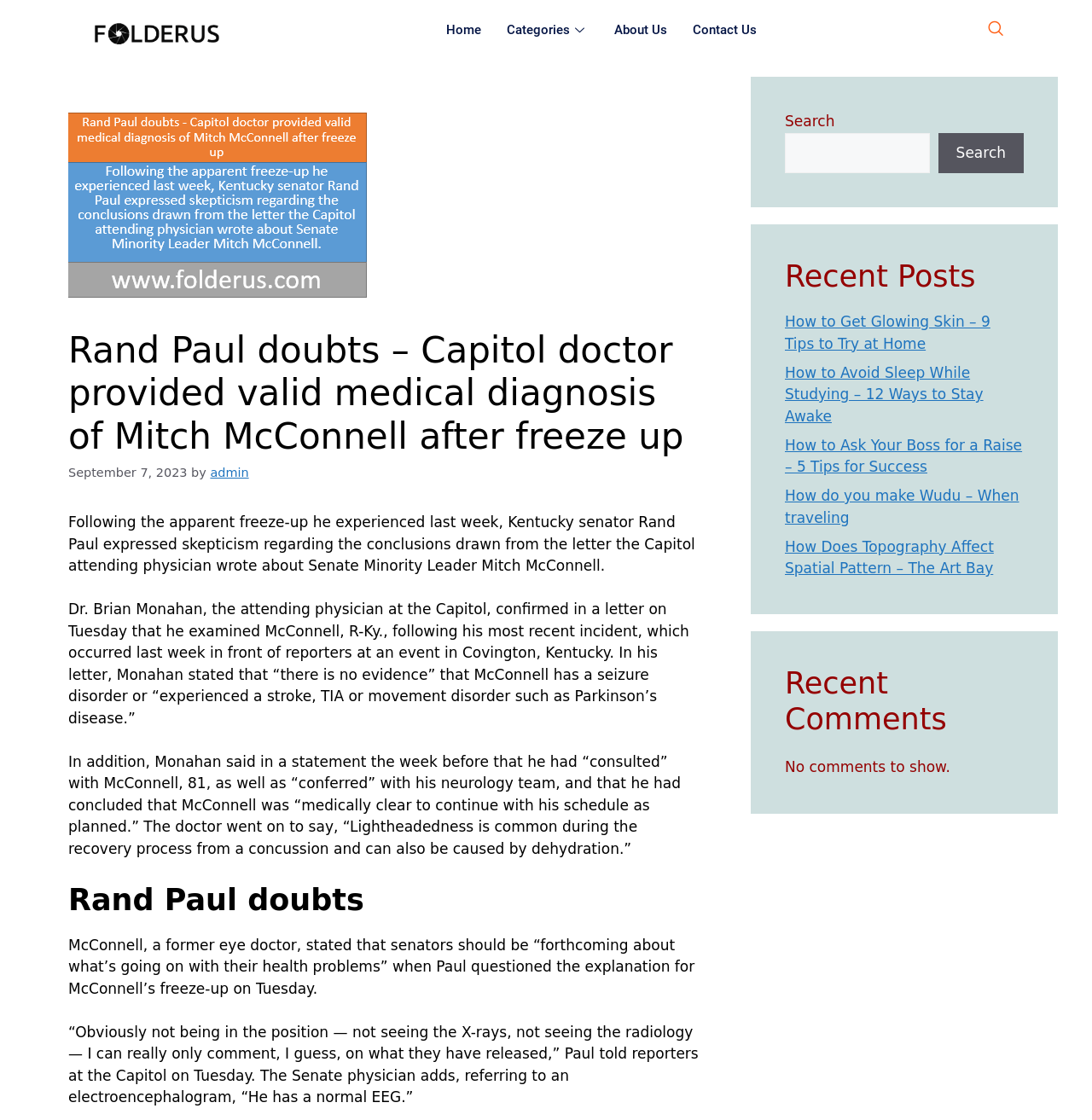Are there any comments on the article?
Examine the image and give a concise answer in one word or a short phrase.

No